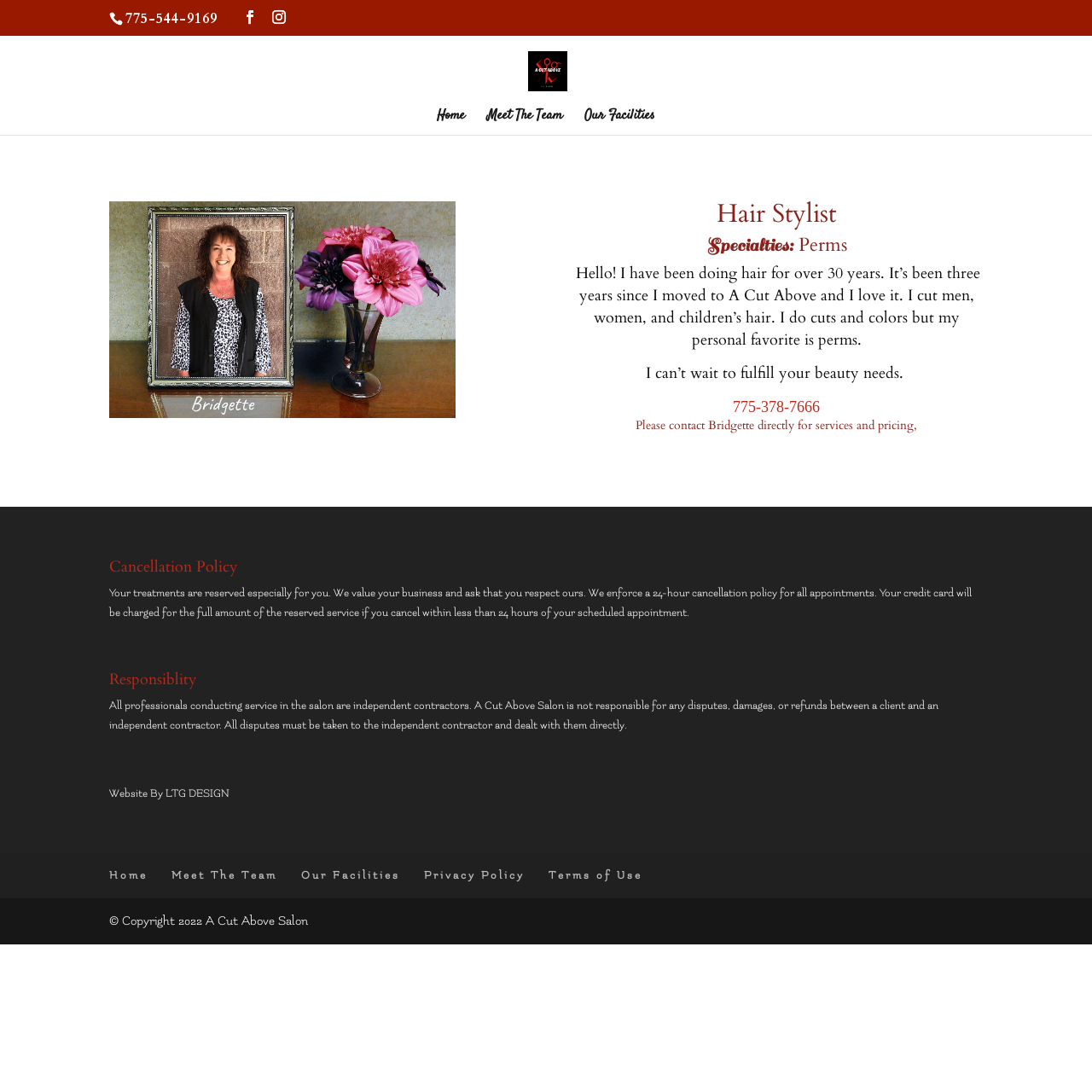Who designed the website? Based on the image, give a response in one word or a short phrase.

LTG DESIGN